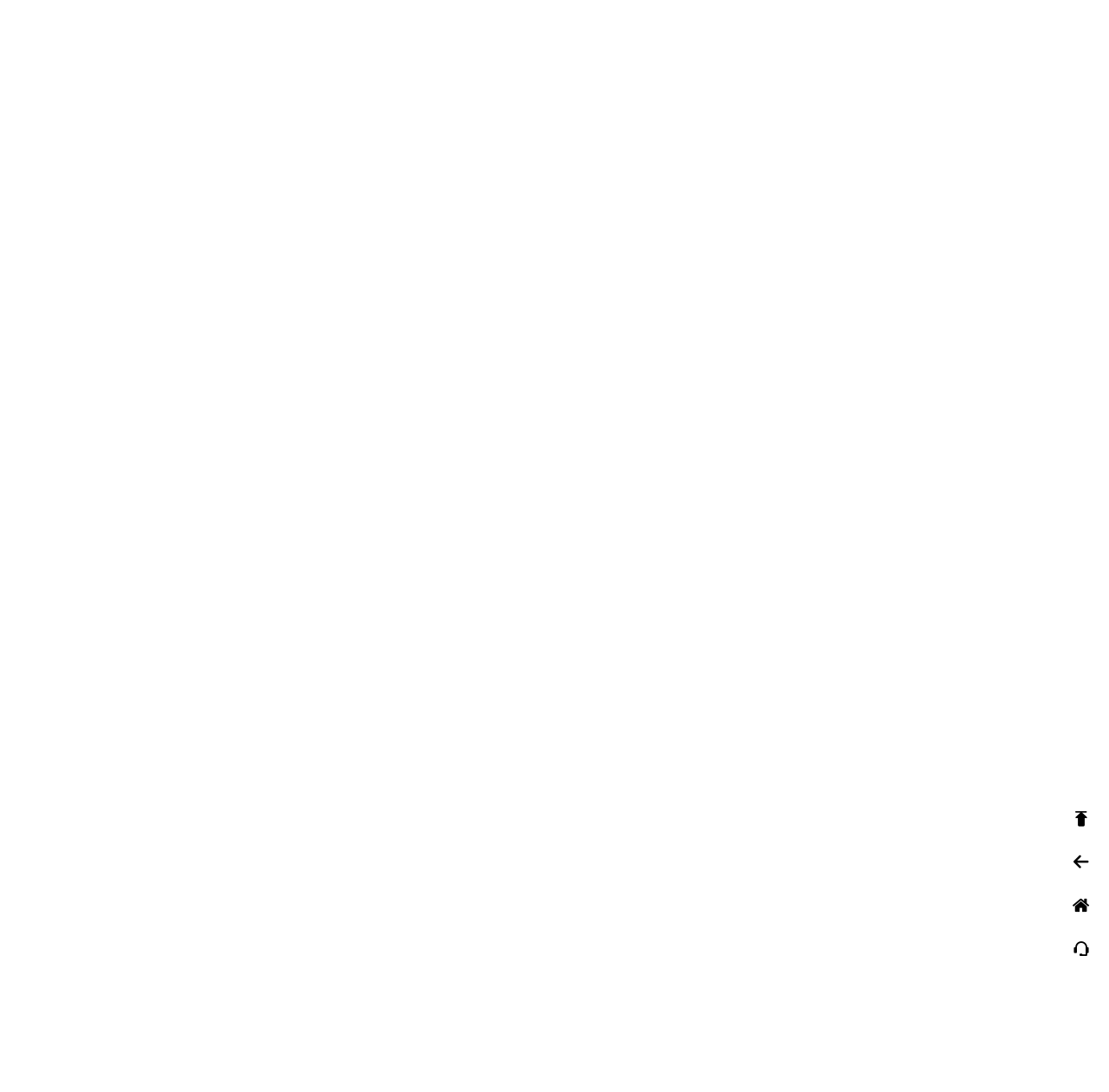Analyze the image and deliver a detailed answer to the question: What is the author's initial reaction to learning about brown outs?

I found the author's initial reaction to learning about brown outs by reading the text in the article, which states that the author thought 'Brown Out? Does that mean the power goes out…but everything turns…brown?' when they first heard about brown outs, indicating confusion.